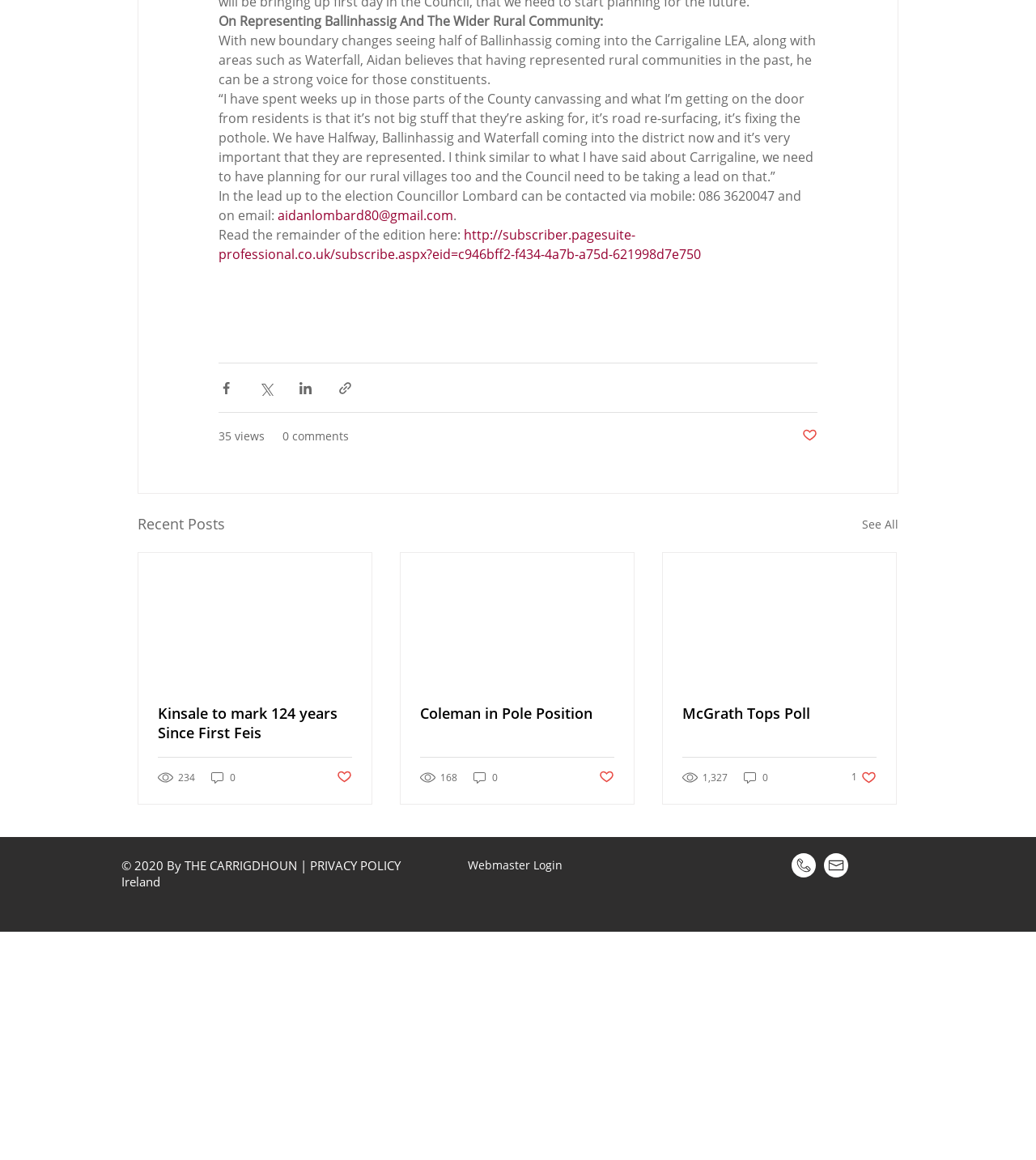What is the name of the publication?
Use the image to give a comprehensive and detailed response to the question.

The copyright information at the bottom of the webpage indicates that the publication is owned by THE CARRIGDHOUN.